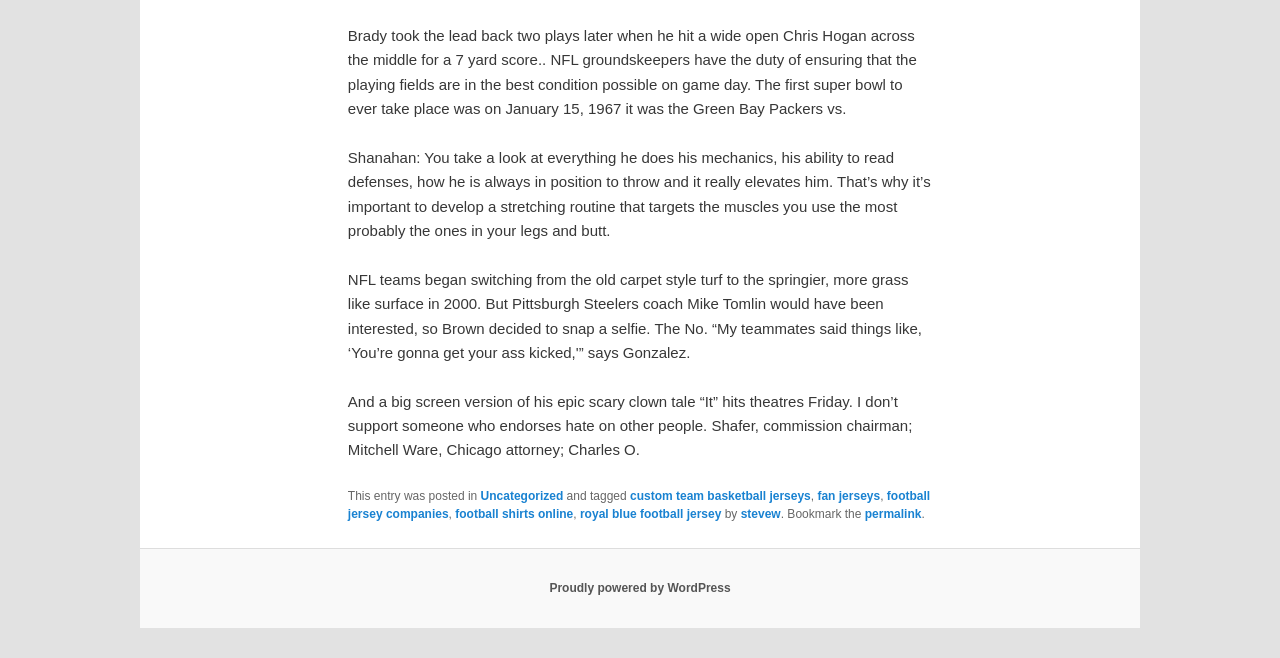What is the topic of the first paragraph?
Provide a well-explained and detailed answer to the question.

The first paragraph starts with 'Brady took the lead back two plays later when he hit a wide open Chris Hogan across the middle for a 7 yard score..', which indicates that the topic is related to NFL.